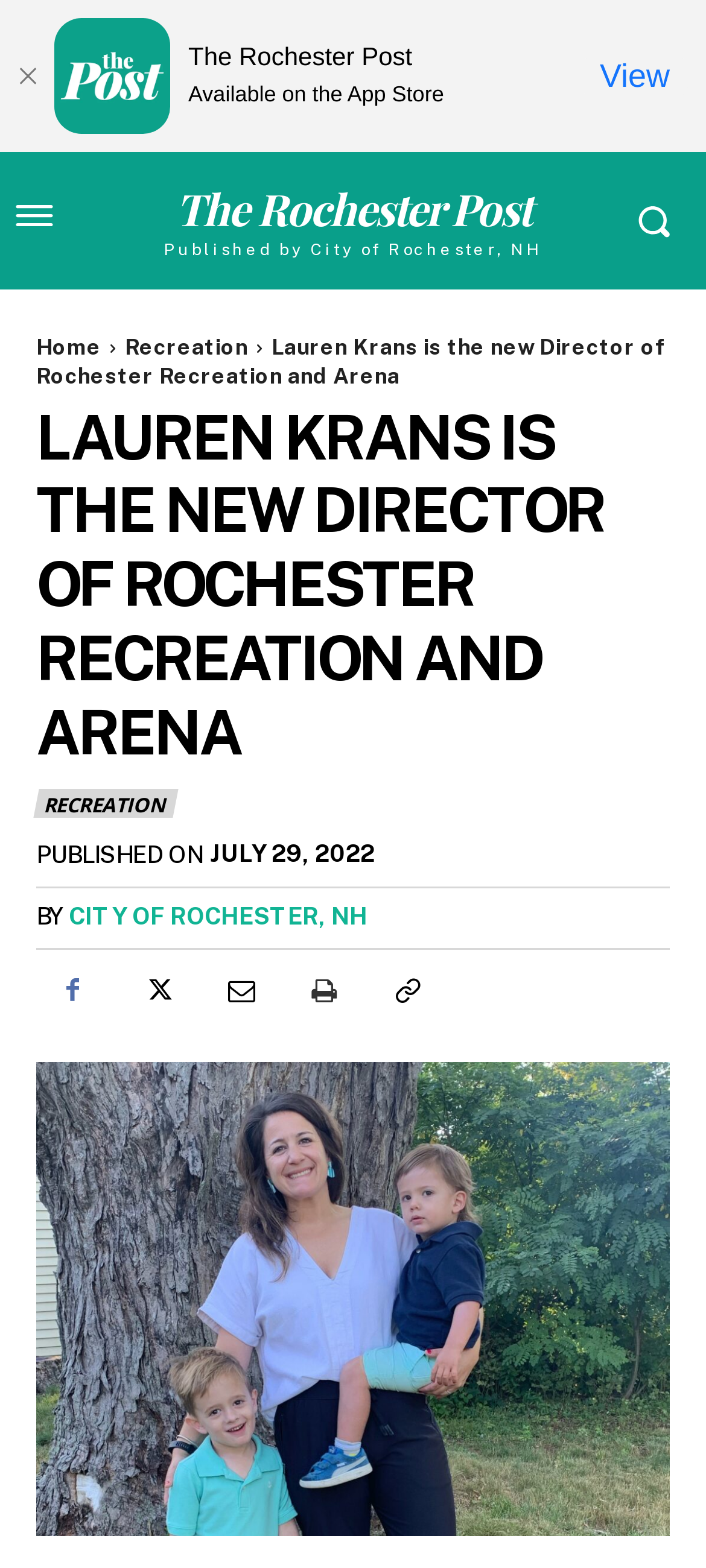Using the provided element description "Recreation", determine the bounding box coordinates of the UI element.

[0.051, 0.503, 0.249, 0.521]